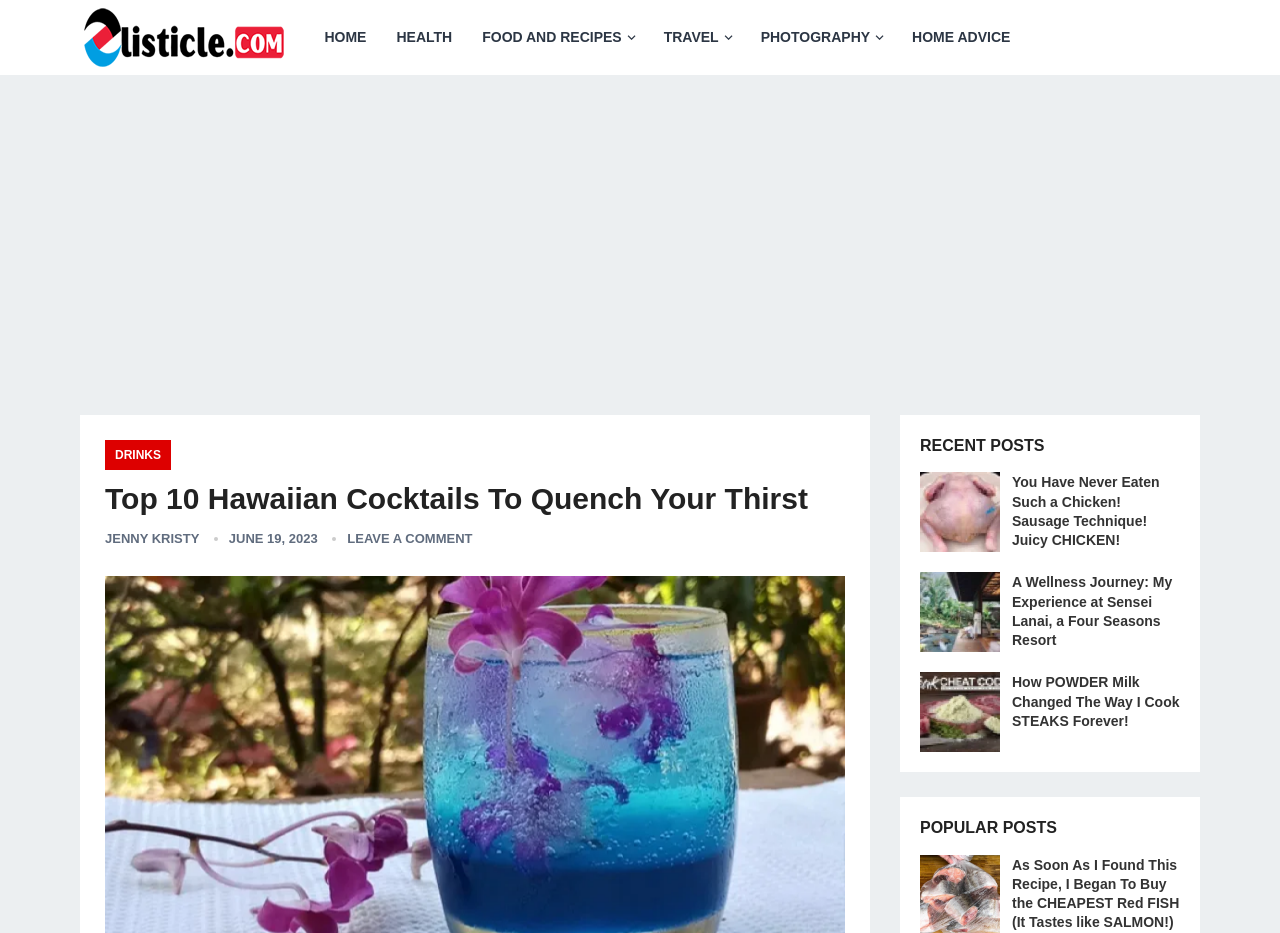What is the primary heading on this webpage?

Top 10 Hawaiian Cocktails To Quench Your Thirst